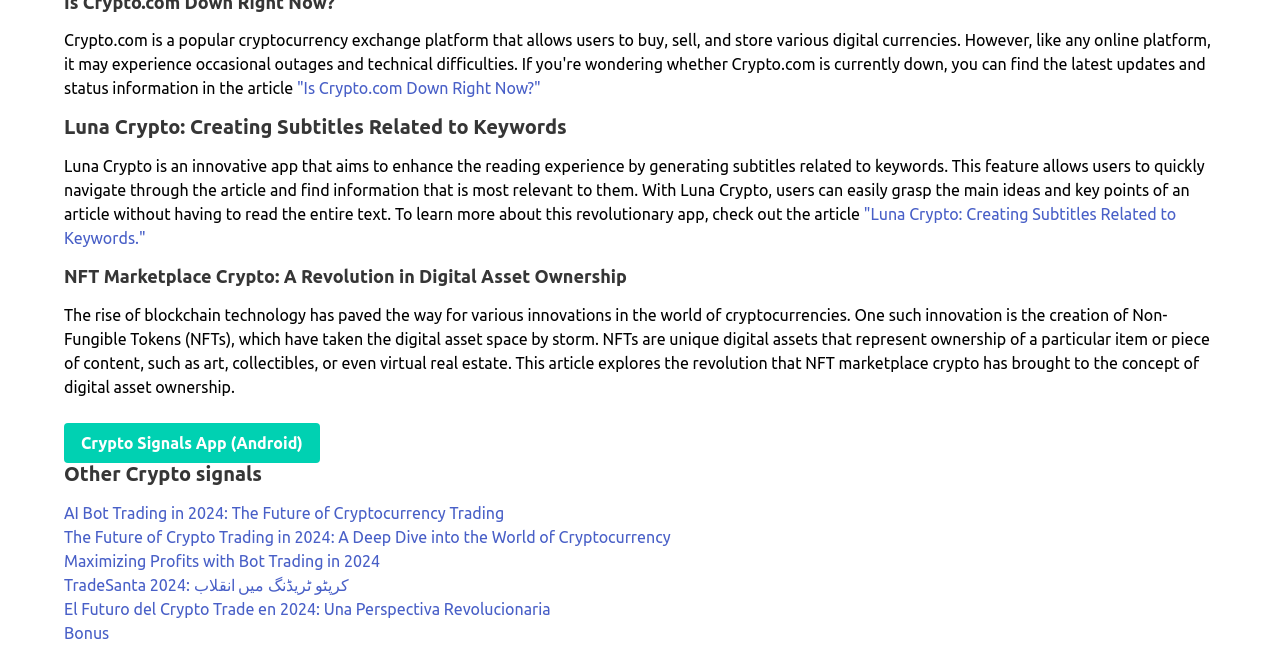Pinpoint the bounding box coordinates of the area that must be clicked to complete this instruction: "Download Crypto Signals App".

[0.05, 0.632, 0.25, 0.691]